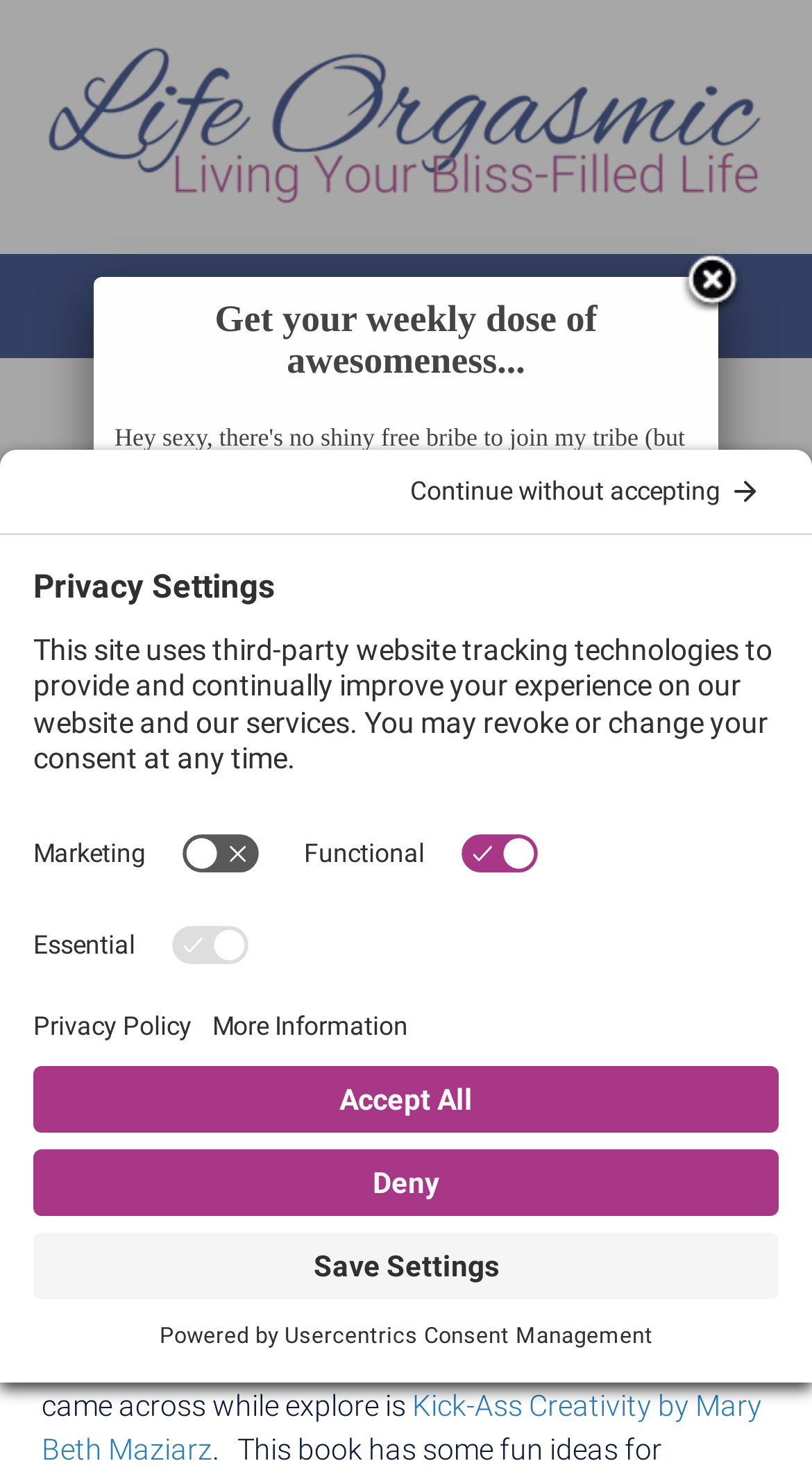Identify the first-level heading on the webpage and generate its text content.

OPEN TO RECEIVE